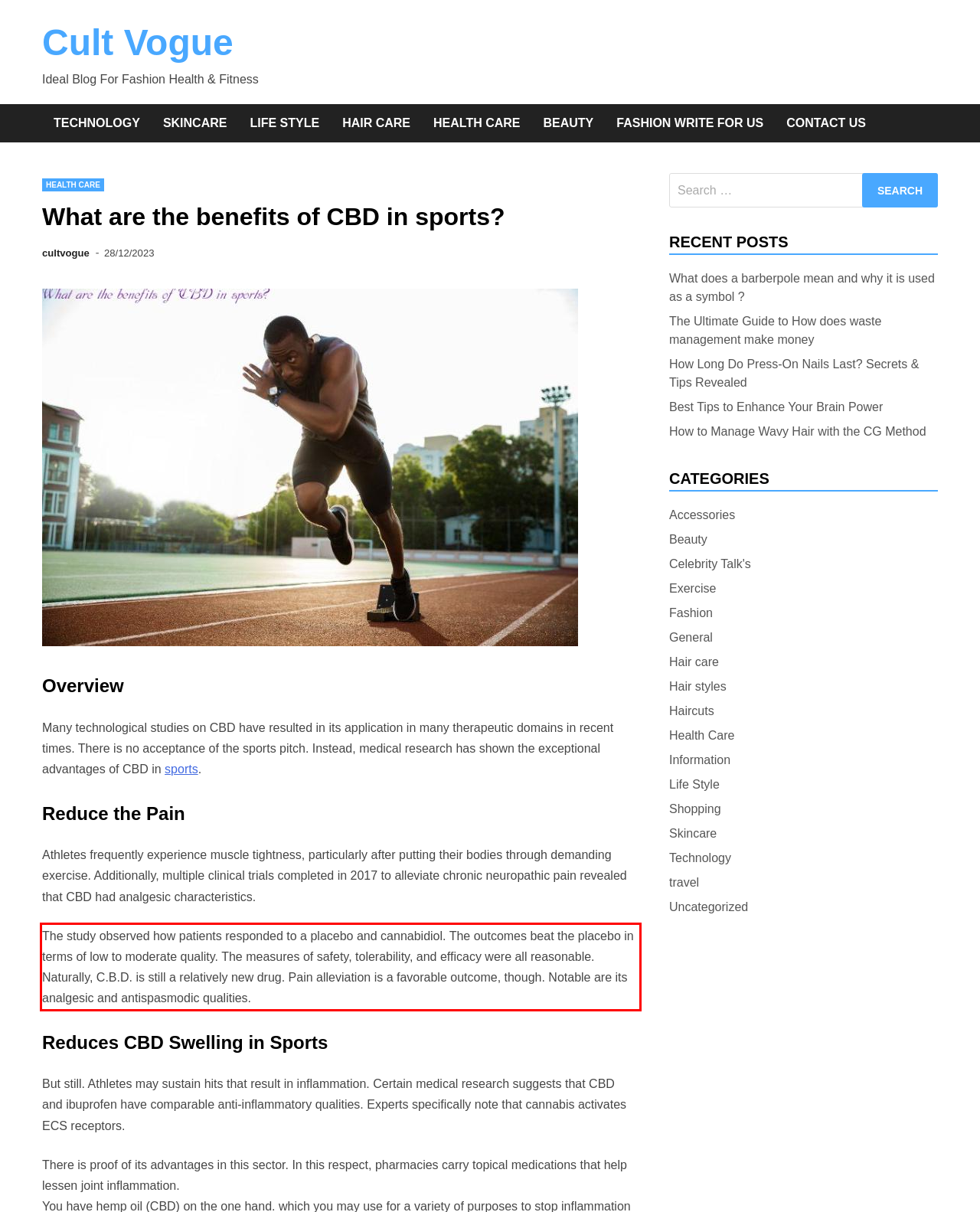Using the provided webpage screenshot, recognize the text content in the area marked by the red bounding box.

The study observed how patients responded to a placebo and cannabidiol. The outcomes beat the placebo in terms of low to moderate quality. The measures of safety, tolerability, and efficacy were all reasonable. Naturally, C.B.D. is still a relatively new drug. Pain alleviation is a favorable outcome, though. Notable are its analgesic and antispasmodic qualities.